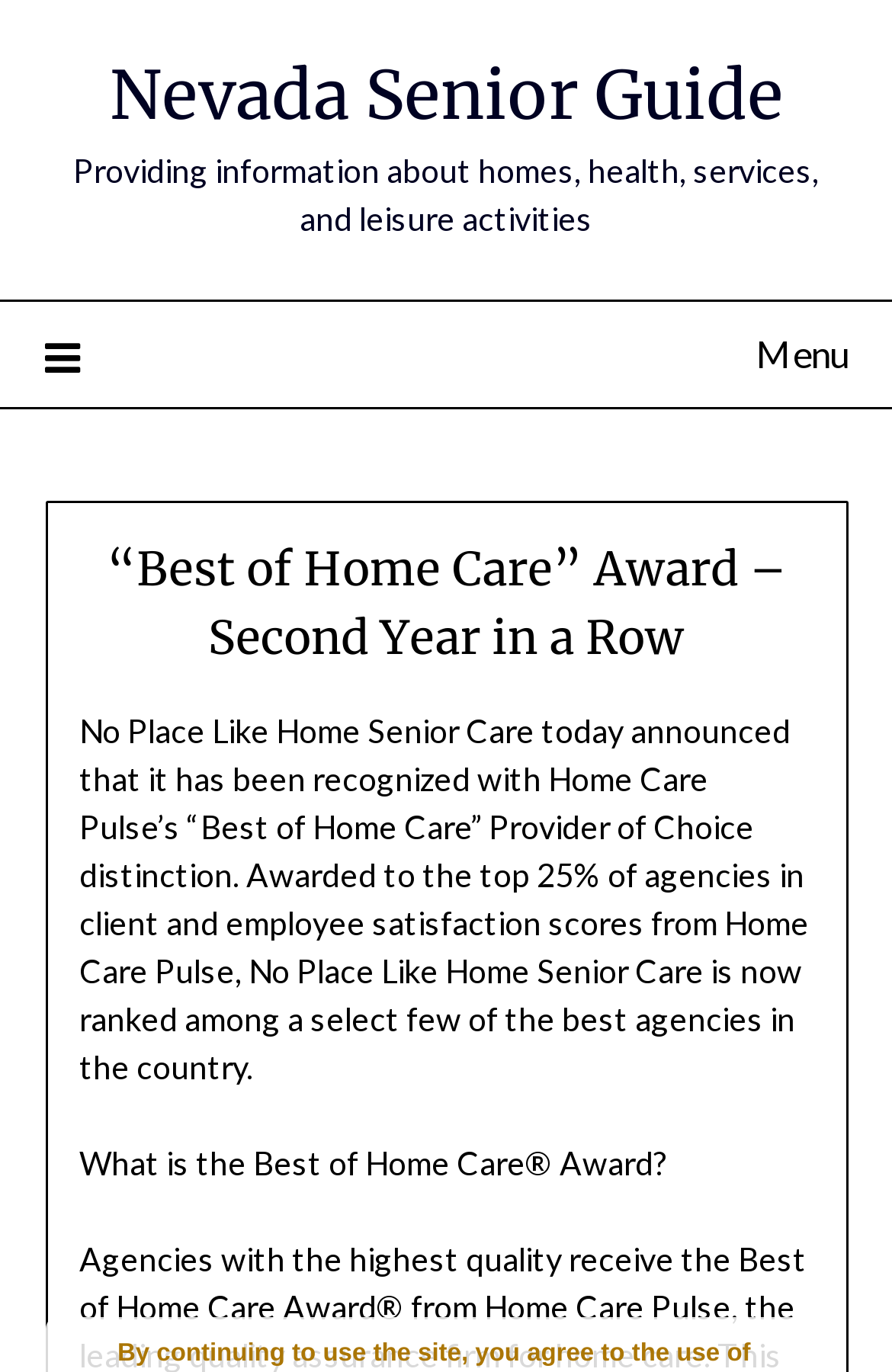How many years in a row has No Place Like Home Senior Care received the award?
Please use the image to provide an in-depth answer to the question.

I found this answer by looking at the main heading of the webpage, which mentions that No Place Like Home Senior Care received the 'Best of Home Care' award for the second year in a row.